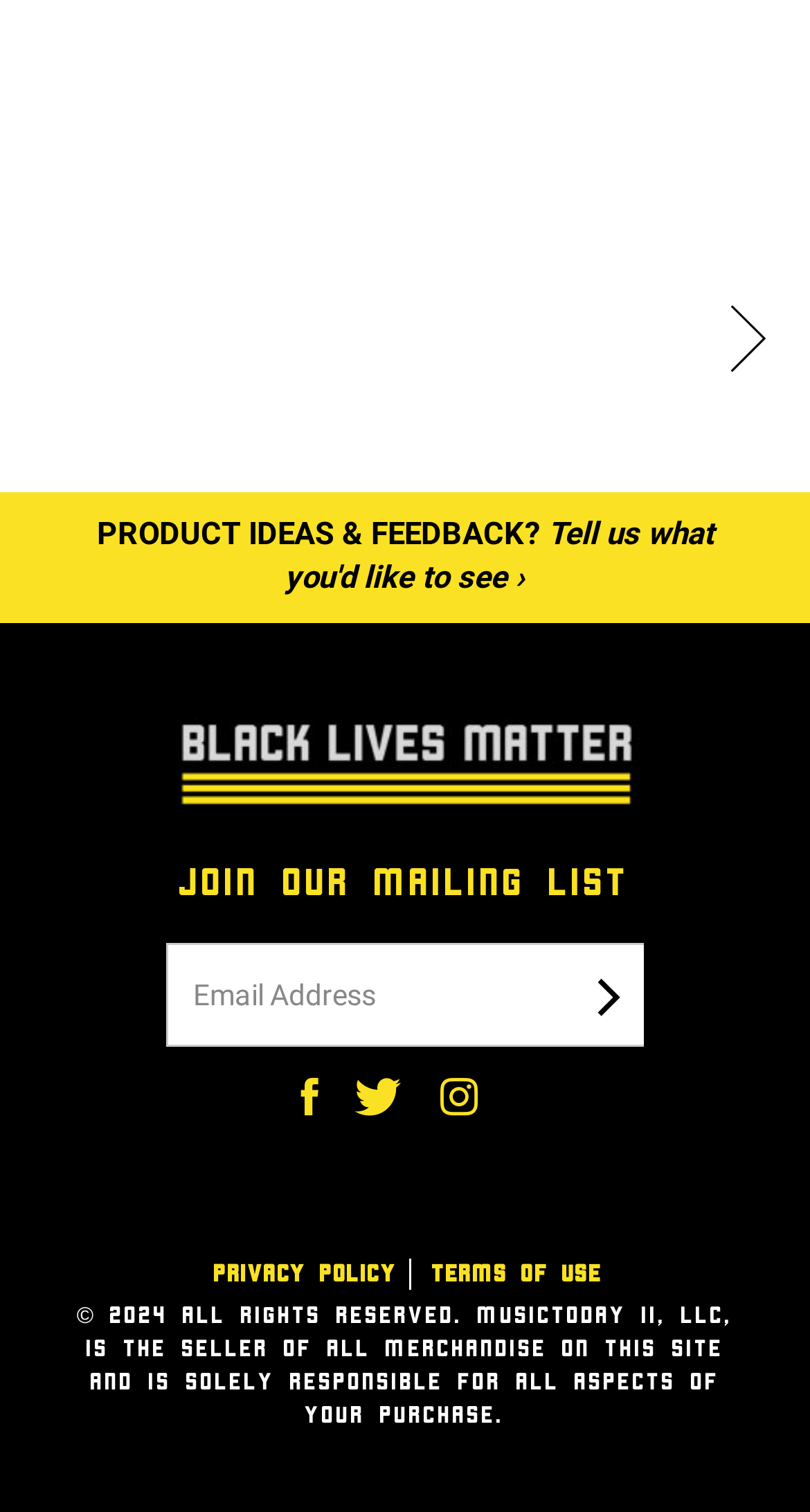Please find the bounding box coordinates of the element that you should click to achieve the following instruction: "Click on 'Tell us what you'd like to see'". The coordinates should be presented as four float numbers between 0 and 1: [left, top, right, bottom].

[0.351, 0.083, 0.881, 0.138]